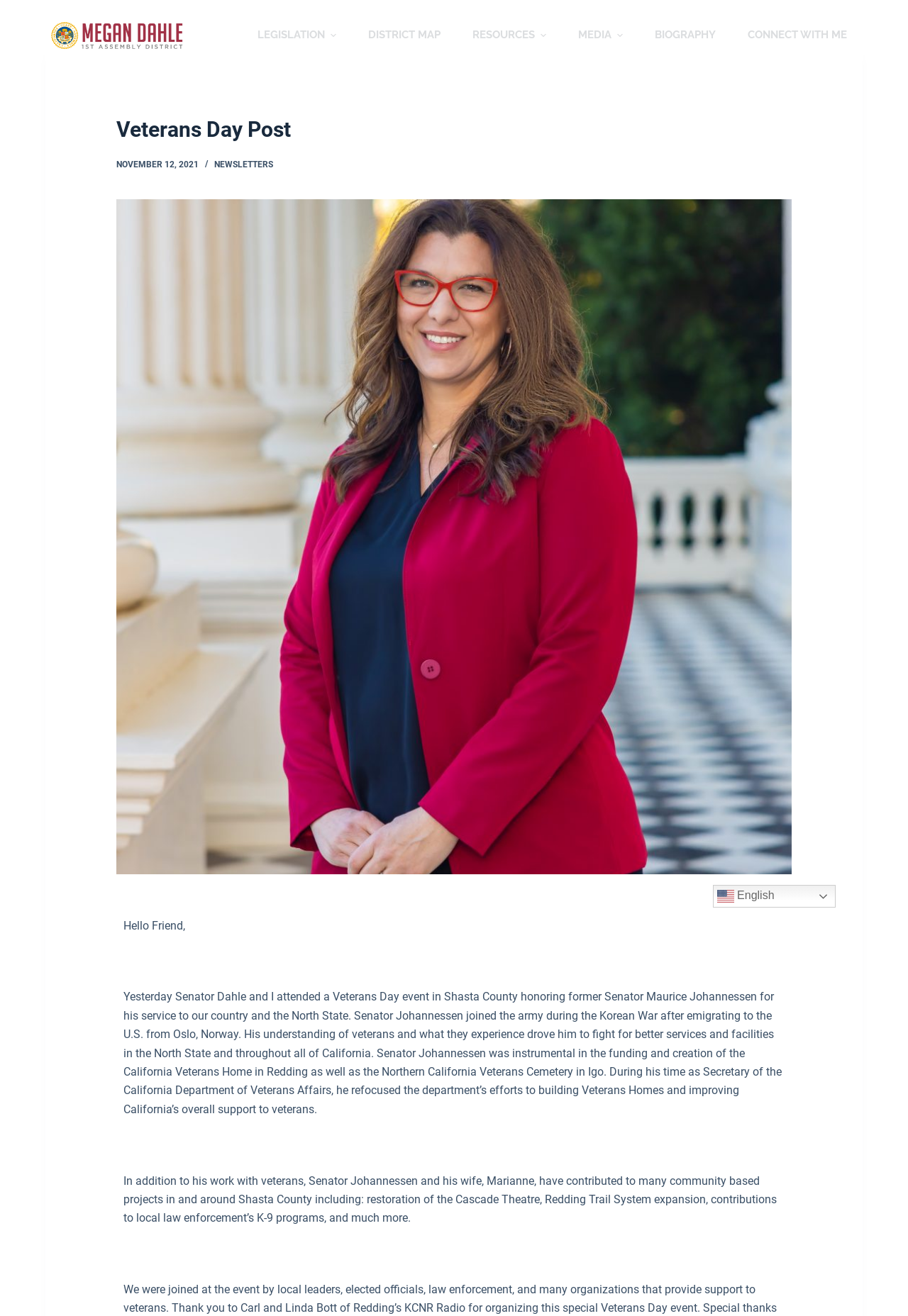Identify the bounding box coordinates of the element that should be clicked to fulfill this task: "View the 'AD01 Logo'". The coordinates should be provided as four float numbers between 0 and 1, i.e., [left, top, right, bottom].

[0.05, 0.013, 0.212, 0.04]